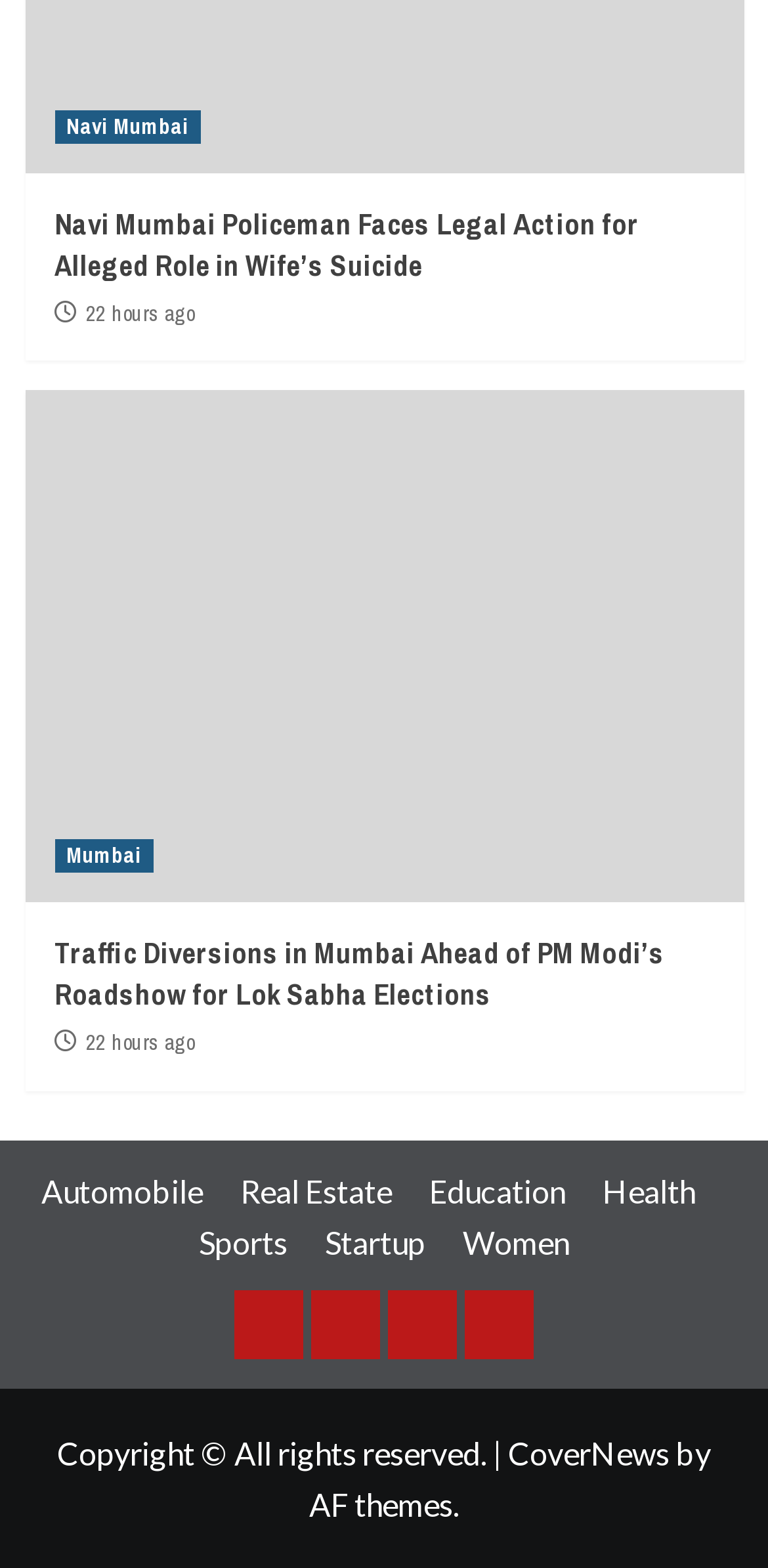Identify the bounding box coordinates of the section to be clicked to complete the task described by the following instruction: "Explore the Automobile news category". The coordinates should be four float numbers between 0 and 1, formatted as [left, top, right, bottom].

[0.054, 0.748, 0.305, 0.771]